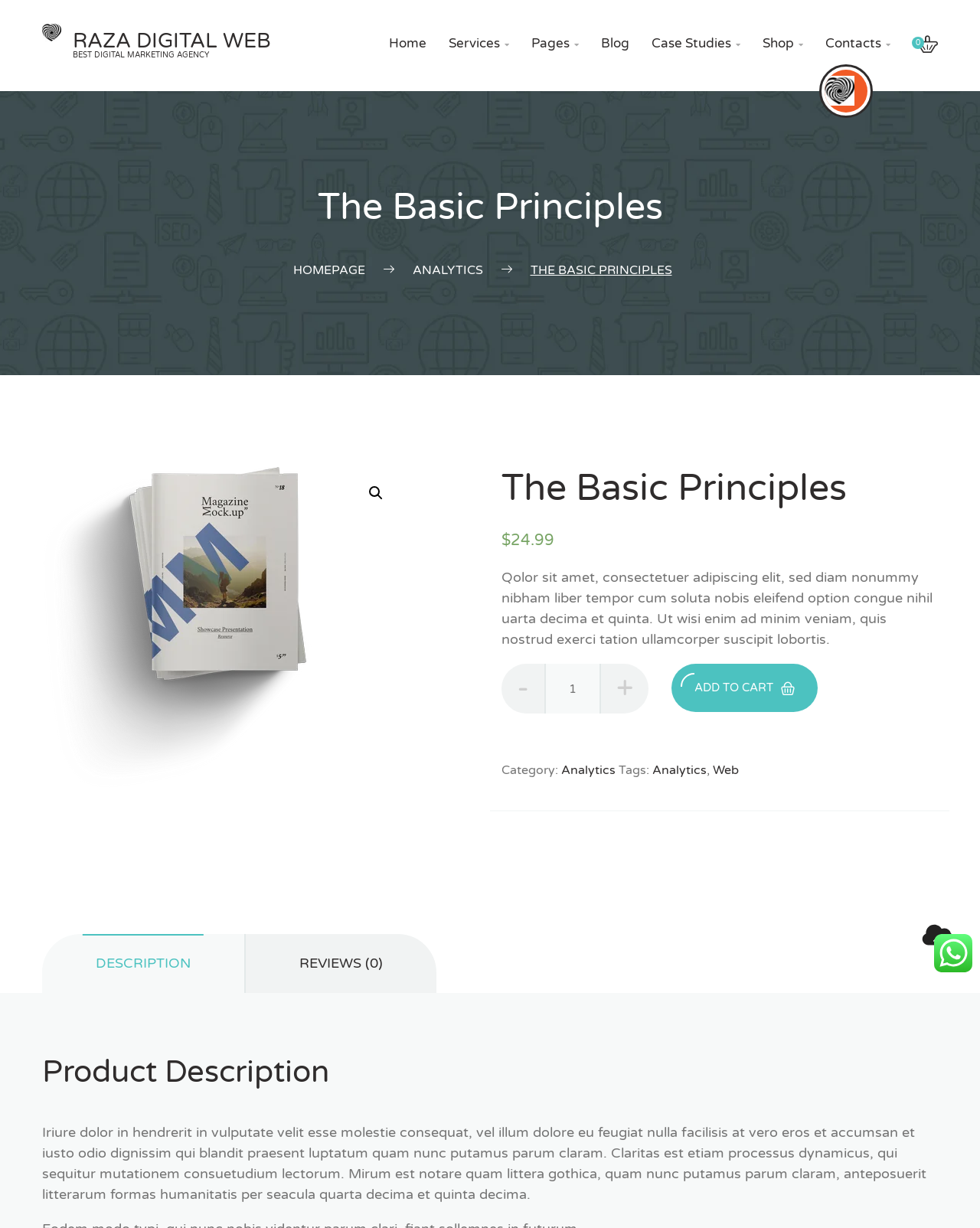Provide the bounding box coordinates for the area that should be clicked to complete the instruction: "Click the 'Menu icon' link".

[0.841, 0.057, 0.885, 0.091]